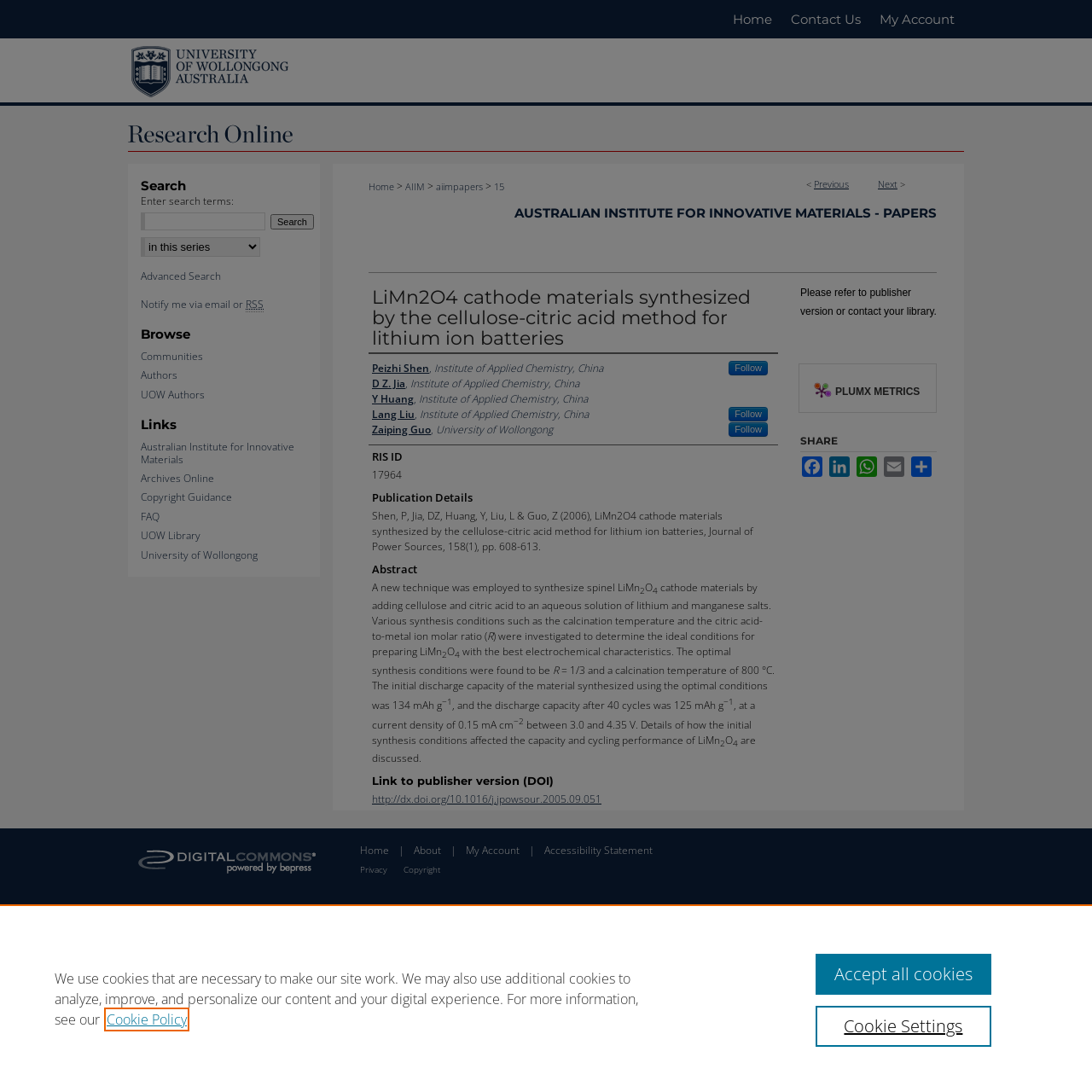What is the name of the institute?
Use the image to give a comprehensive and detailed response to the question.

I found the answer by looking at the heading 'AUSTRALIAN INSTITUTE FOR INNOVATIVE MATERIALS - PAPERS' which is located at the top of the webpage, indicating that the webpage is related to this institute.